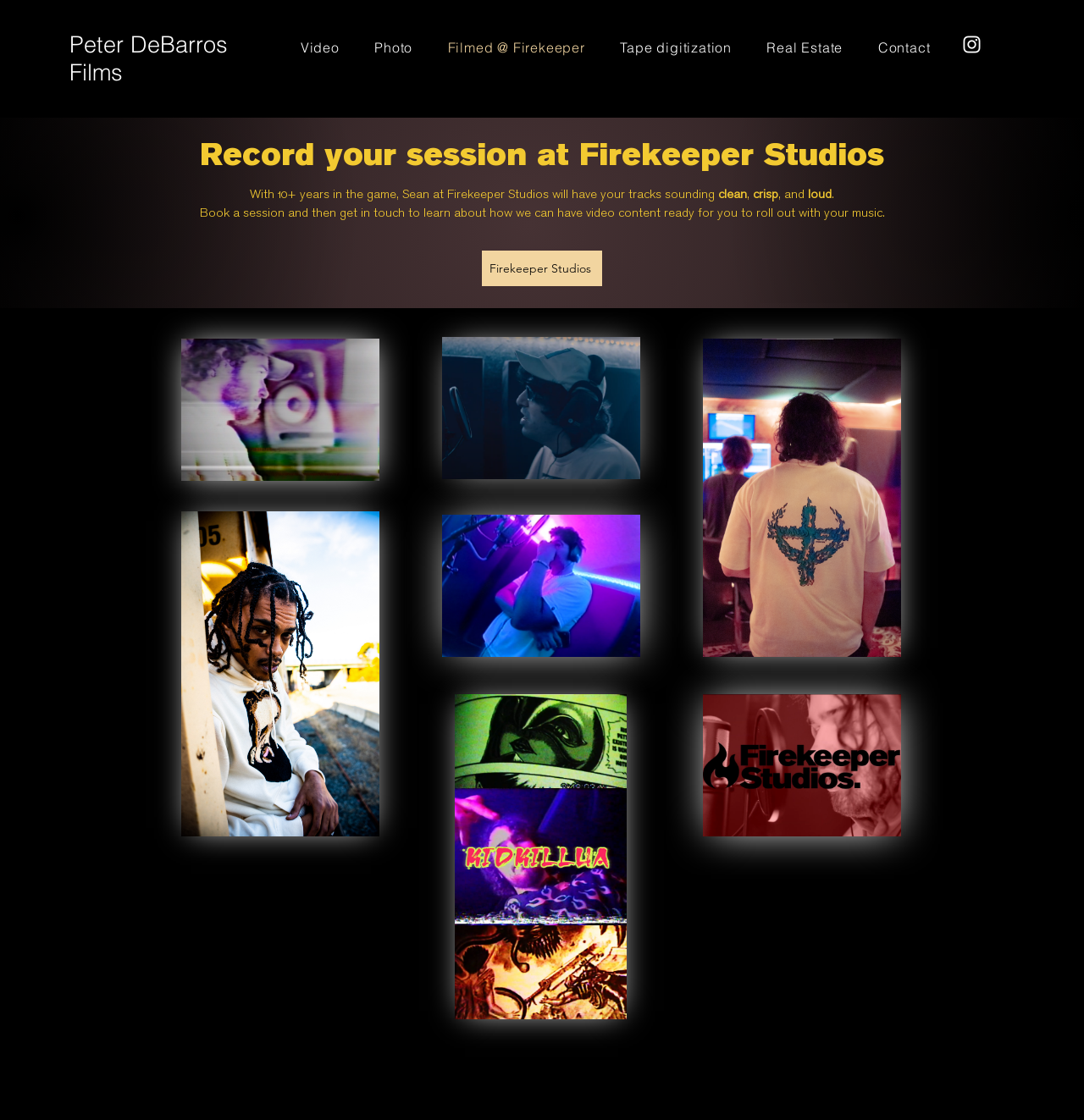Determine the bounding box coordinates of the area to click in order to meet this instruction: "Click on the 'Contact' link".

[0.797, 0.027, 0.871, 0.057]